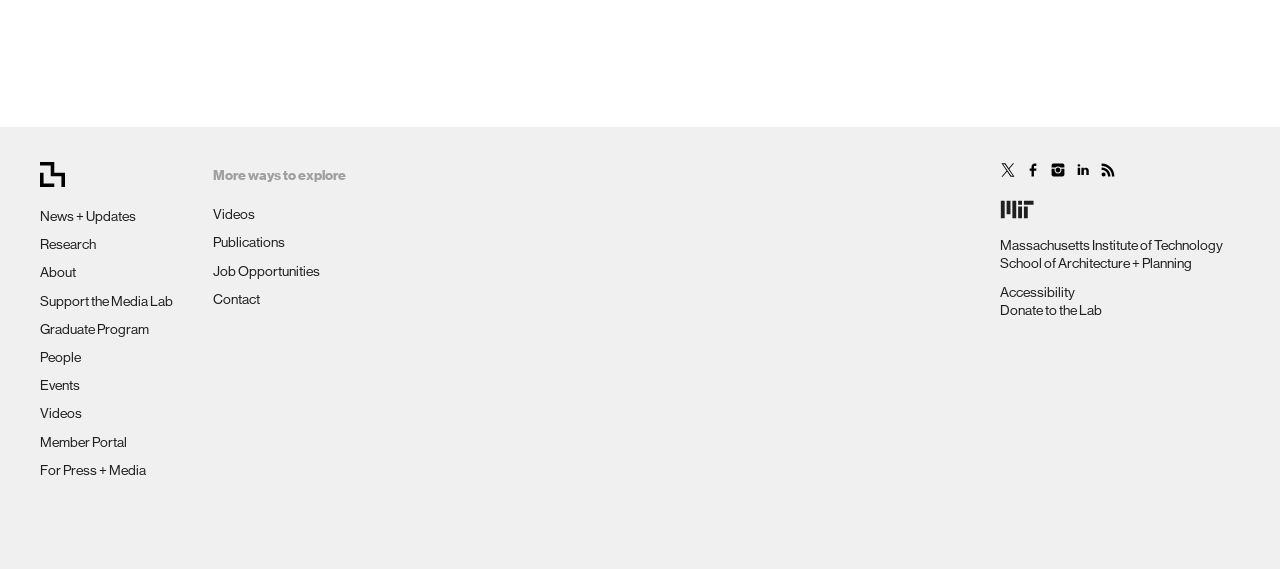Determine the bounding box coordinates for the clickable element to execute this instruction: "Go to the Massachusetts Institute of Technology page". Provide the coordinates as four float numbers between 0 and 1, i.e., [left, top, right, bottom].

[0.781, 0.417, 0.955, 0.445]